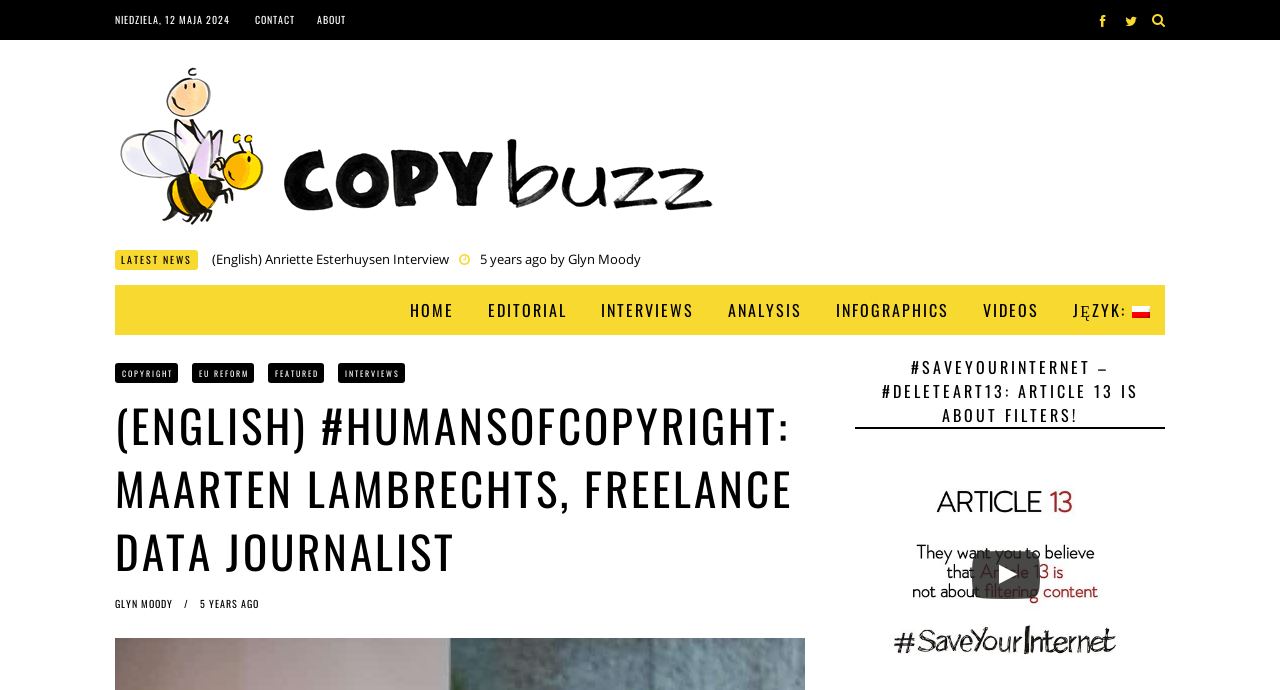Using the details from the image, please elaborate on the following question: How many links are there in the main menu?

I counted the number of links in the main menu by looking at the links 'CONTACT', 'ABOUT', 'HOME', 'EDITORIAL', 'INTERVIEWS', 'ANALYSIS', 'INFOGRAPHICS', 'VIDEOS', and 'JĘZYK: Polski'. There are 9 links in total.